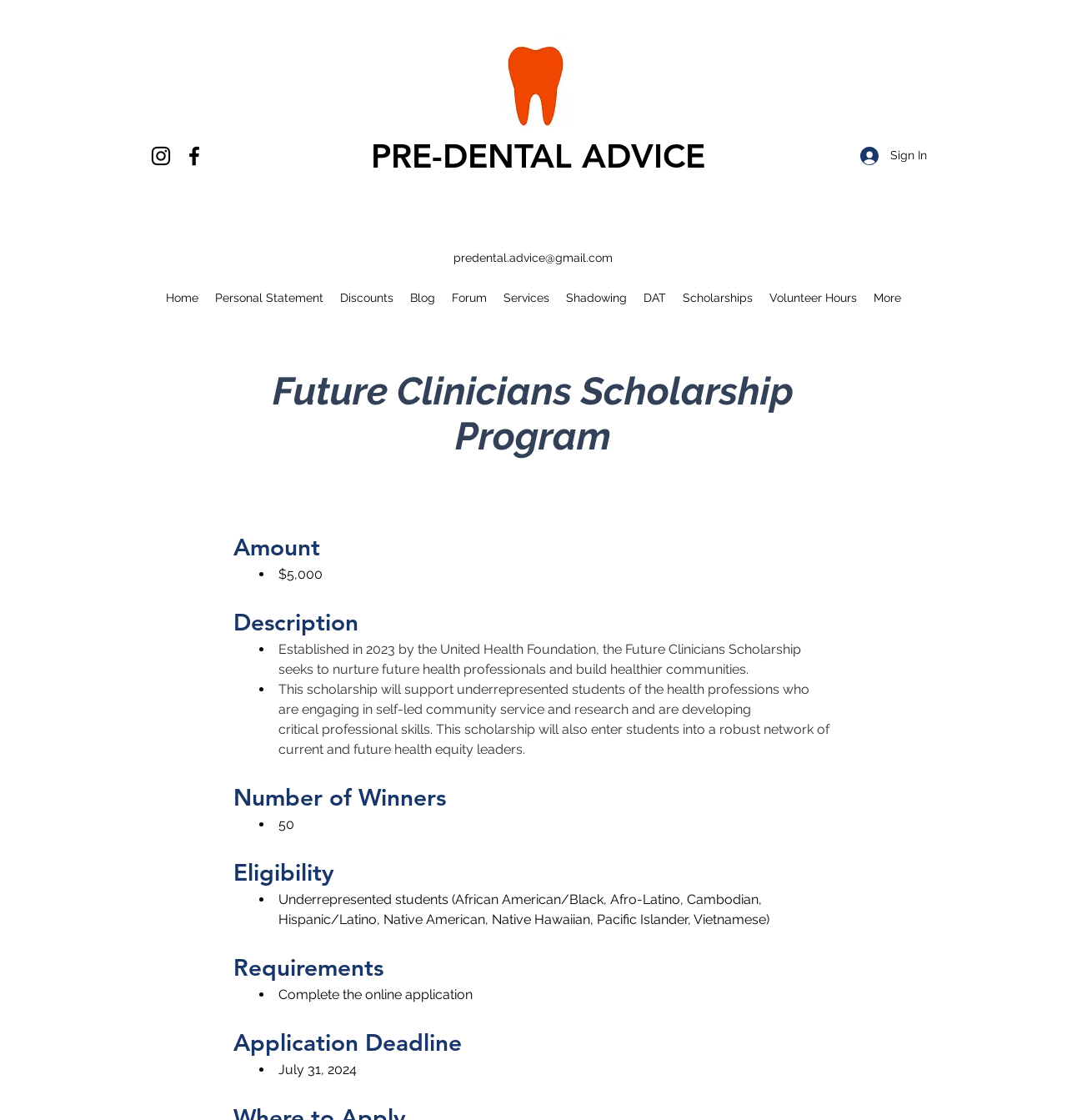Produce an extensive caption that describes everything on the webpage.

The webpage is about the Future Clinicians Scholarship Program, a prestigious dental school scholarship. At the top left corner, there is a social bar with links to Instagram and Facebook, each accompanied by an image. Next to the social bar, there is a Pre-Dental Advice logo, which is an image with a link. Below the logo, there is a heading "PRE-DENTAL ADVICE" in a prominent font.

On the top right corner, there is a sign-in button with an image. Below the sign-in button, there is a link to an email address. The main navigation menu is located below the sign-in button, with links to various sections of the website, including Home, Personal Statement, Discounts, Blog, Forum, Services, Shadowing, DAT, Scholarships, and Volunteer Hours.

The main content of the webpage is about the Future Clinicians Scholarship Program. There is a heading "Future Clinicians Scholarship Program" followed by three sections: Amount, Description, and Number of Winners. The Amount section states that the scholarship is $5,000. The Description section provides a detailed explanation of the scholarship, including its establishment, purpose, and goals. The Number of Winners section states that 50 students will be awarded the scholarship.

Below these sections, there are three more sections: Eligibility, Requirements, and Application Deadline. The Eligibility section lists the eligible student groups, including underrepresented students of health professions. The Requirements section states that applicants must complete an online application. The Application Deadline section states that the deadline is July 31, 2024.

Throughout the webpage, there are list markers (•) used to separate the different points in each section. The text is well-organized and easy to read, with clear headings and concise descriptions.